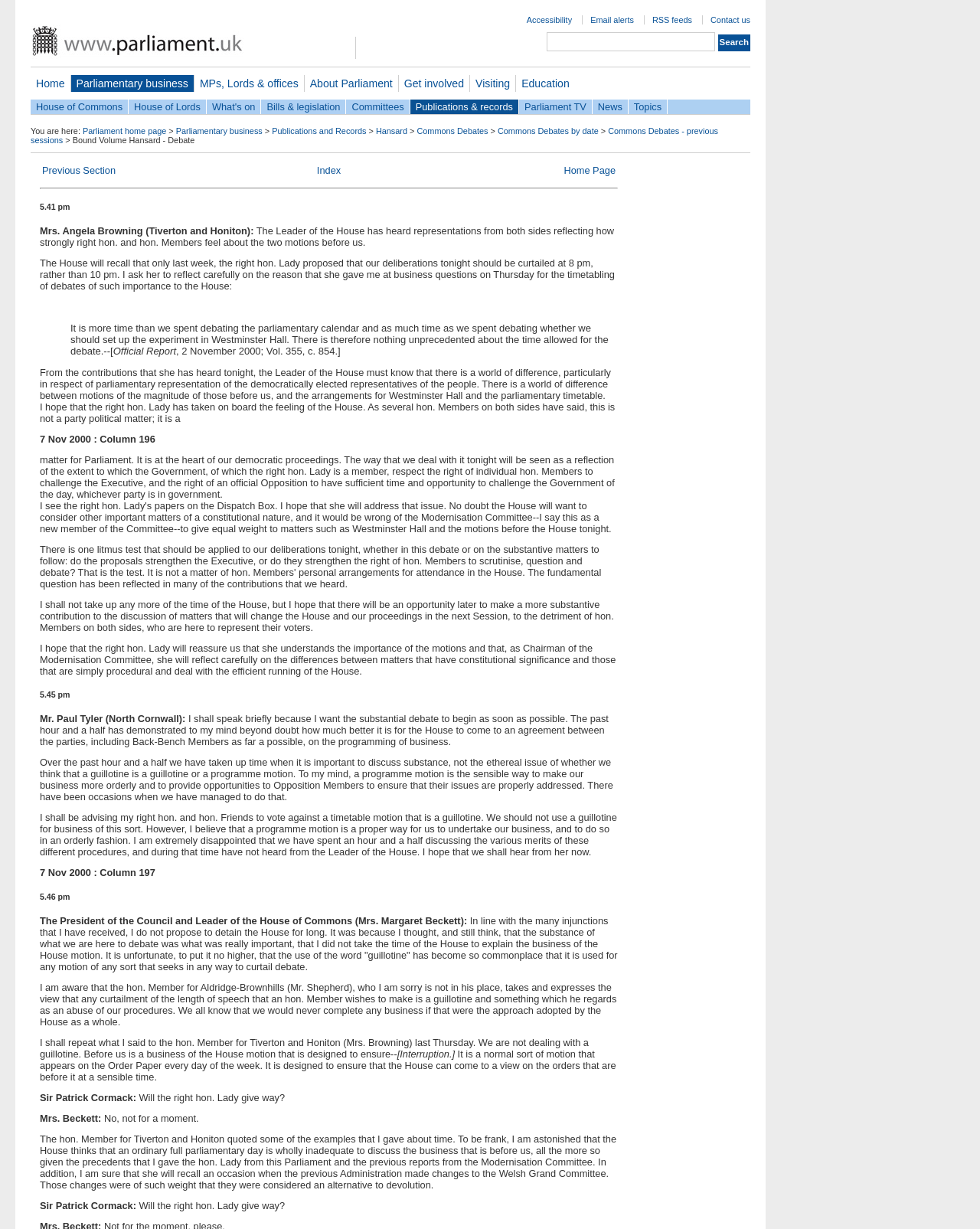Create a detailed narrative of the webpage’s visual and textual elements.

This webpage appears to be a transcript of a debate in the House of Commons, specifically the Hansard Debates for November 7, 2000 (part 17). 

At the top of the page, there are several links to other related pages, including "Accessibility", "Email alerts", "RSS feeds", and "Contact us". Below these links, there is a search bar and a button to search. 

The main content of the page is divided into sections, each with a timestamp indicating the time of day. The sections contain speeches and comments made by various members of parliament, including Mrs. Angela Browning, Mr. Paul Tyler, and the President of the Council and Leader of the House of Commons, Mrs. Margaret Beckett. 

The speeches and comments are formatted as blocks of text, with the speaker's name and title preceding each block. The text itself appears to be a verbatim transcript of the debate, including interruptions and asides. 

Throughout the page, there are also references to specific columns and pages in the Official Report, which suggests that this transcript is part of a larger document or record of parliamentary proceedings.